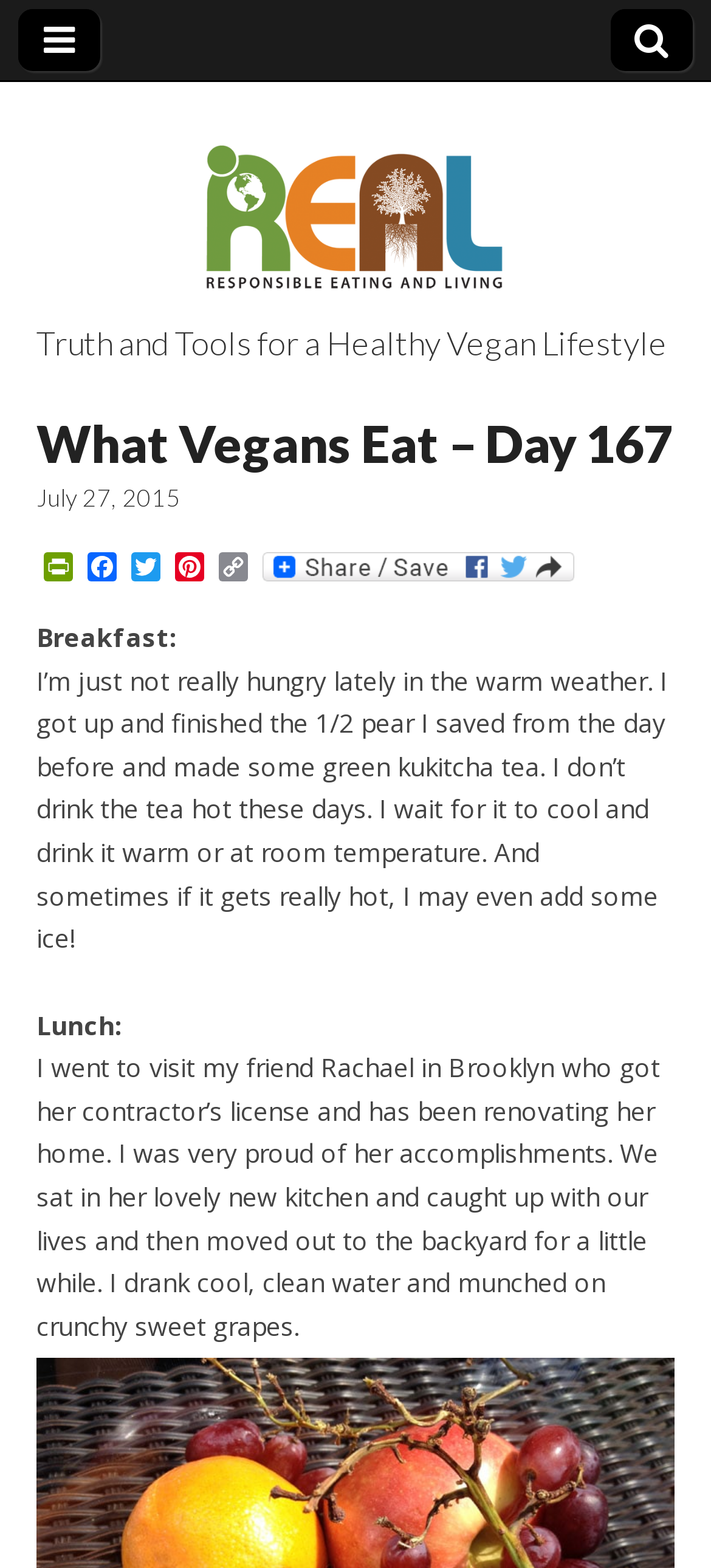Provide the bounding box coordinates of the HTML element described by the text: "Twitter".

[0.174, 0.352, 0.236, 0.373]